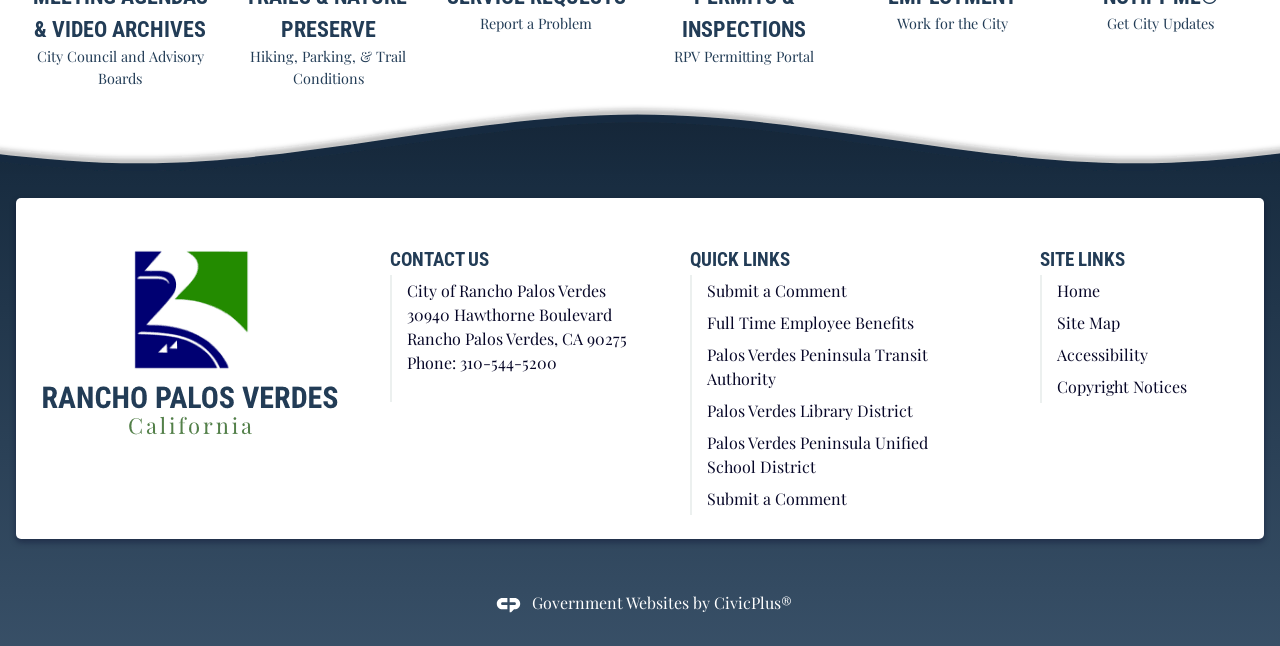What is the city and state of the city council?
Please provide a single word or phrase answer based on the image.

Rancho Palos Verdes, CA